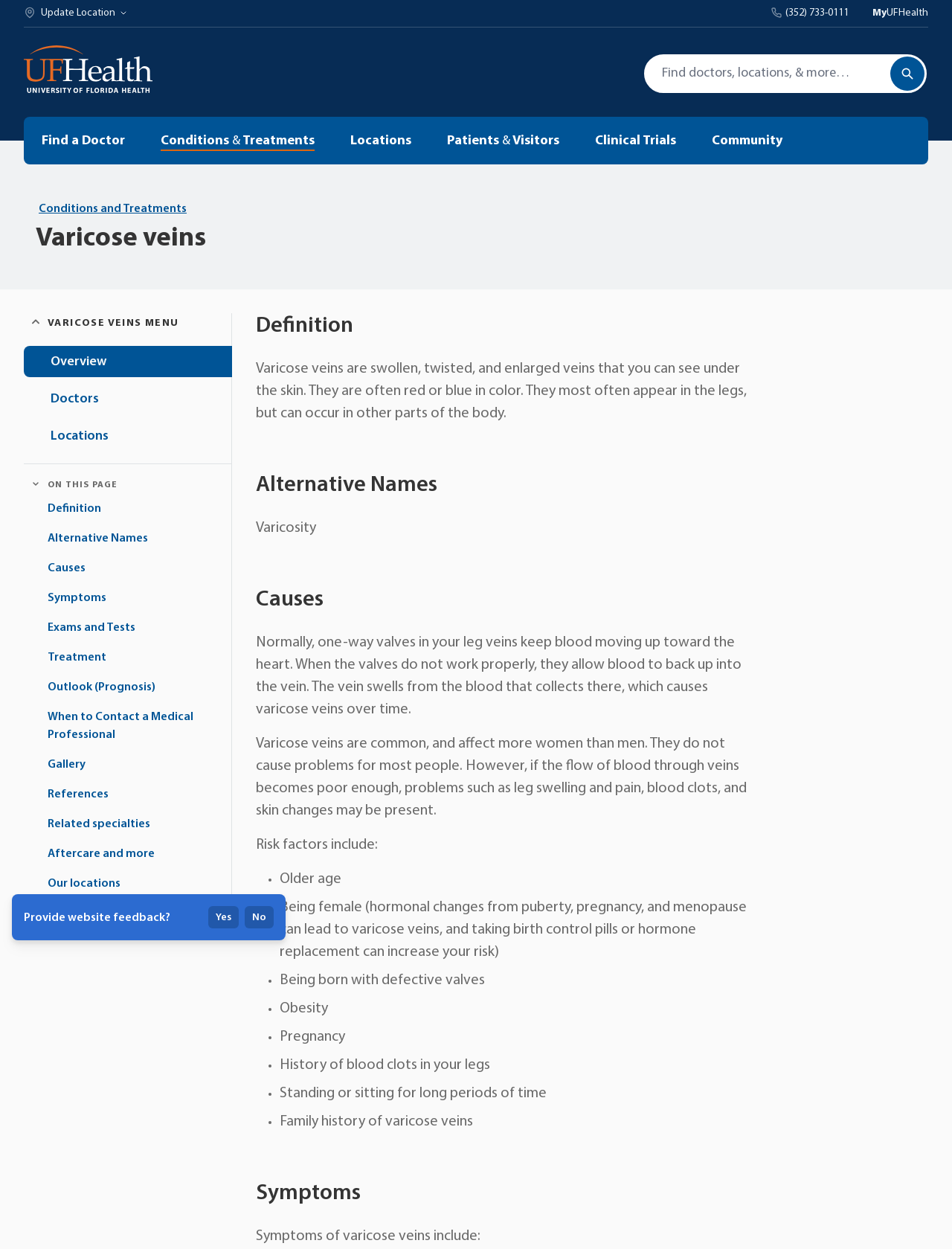Please locate the bounding box coordinates for the element that should be clicked to achieve the following instruction: "Collapse Varicose veins Menu". Ensure the coordinates are given as four float numbers between 0 and 1, i.e., [left, top, right, bottom].

[0.025, 0.251, 0.05, 0.267]